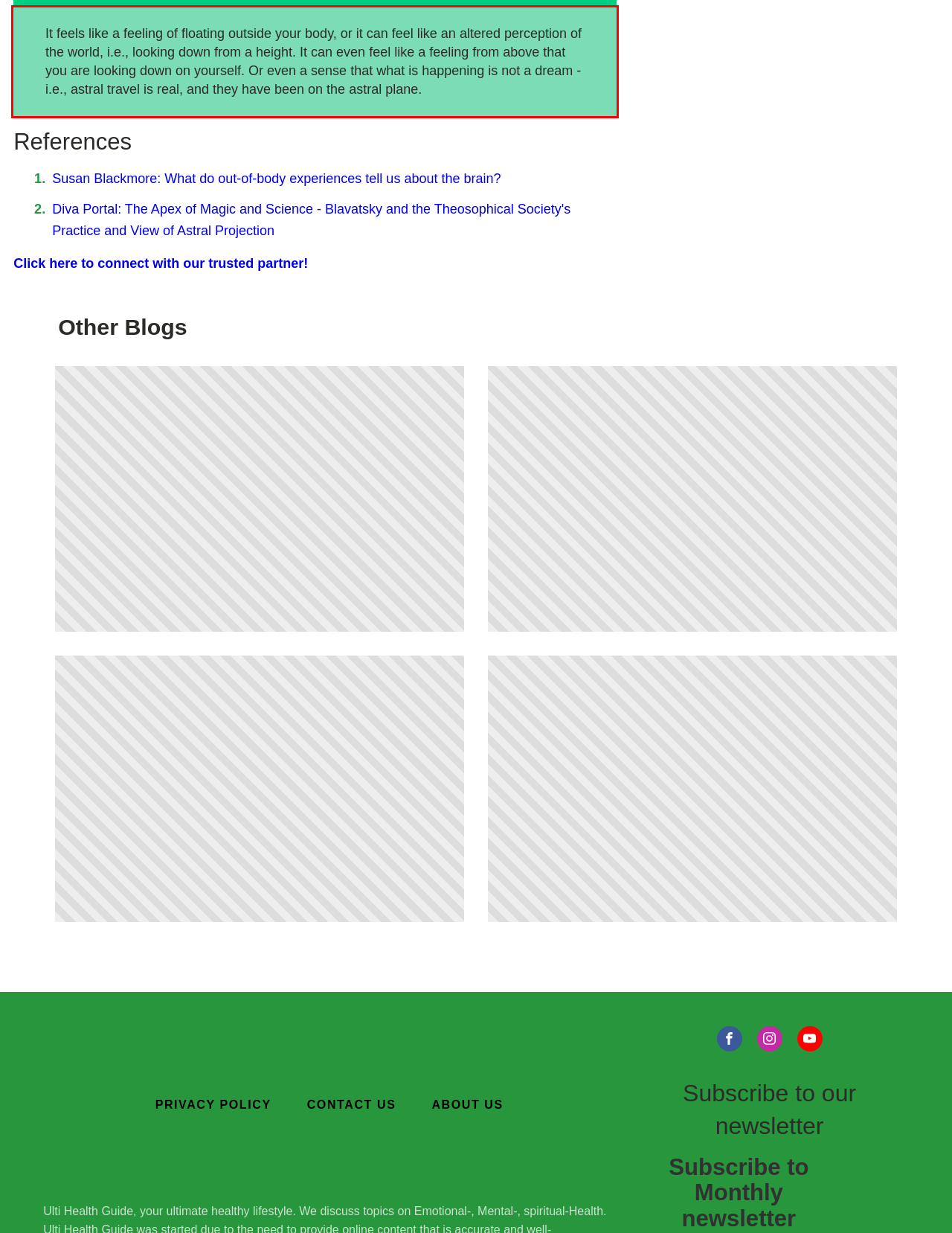Using the provided screenshot of a webpage, recognize and generate the text found within the red rectangle bounding box.

It feels like a feeling of floating outside your body, or it can feel like an altered perception of the world, i.e., looking down from a height. It can even feel like a feeling from above that you are looking down on yourself. Or even a sense that what is happening is not a dream - i.e., astral travel is real, and they have been on the astral plane.